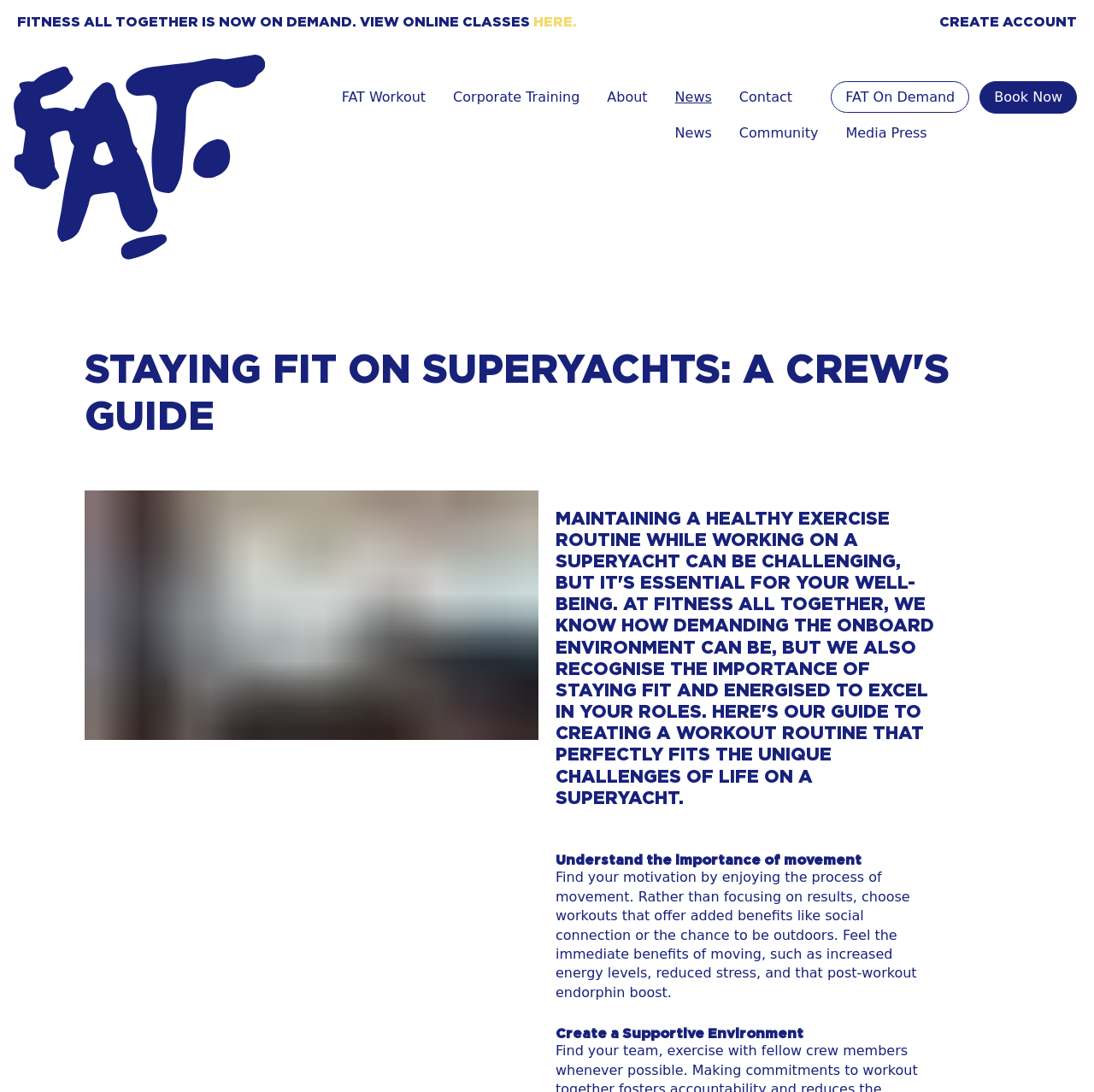Determine the bounding box coordinates of the clickable element necessary to fulfill the instruction: "Check 'News'". Provide the coordinates as four float numbers within the 0 to 1 range, i.e., [left, top, right, bottom].

[0.617, 0.081, 0.651, 0.096]